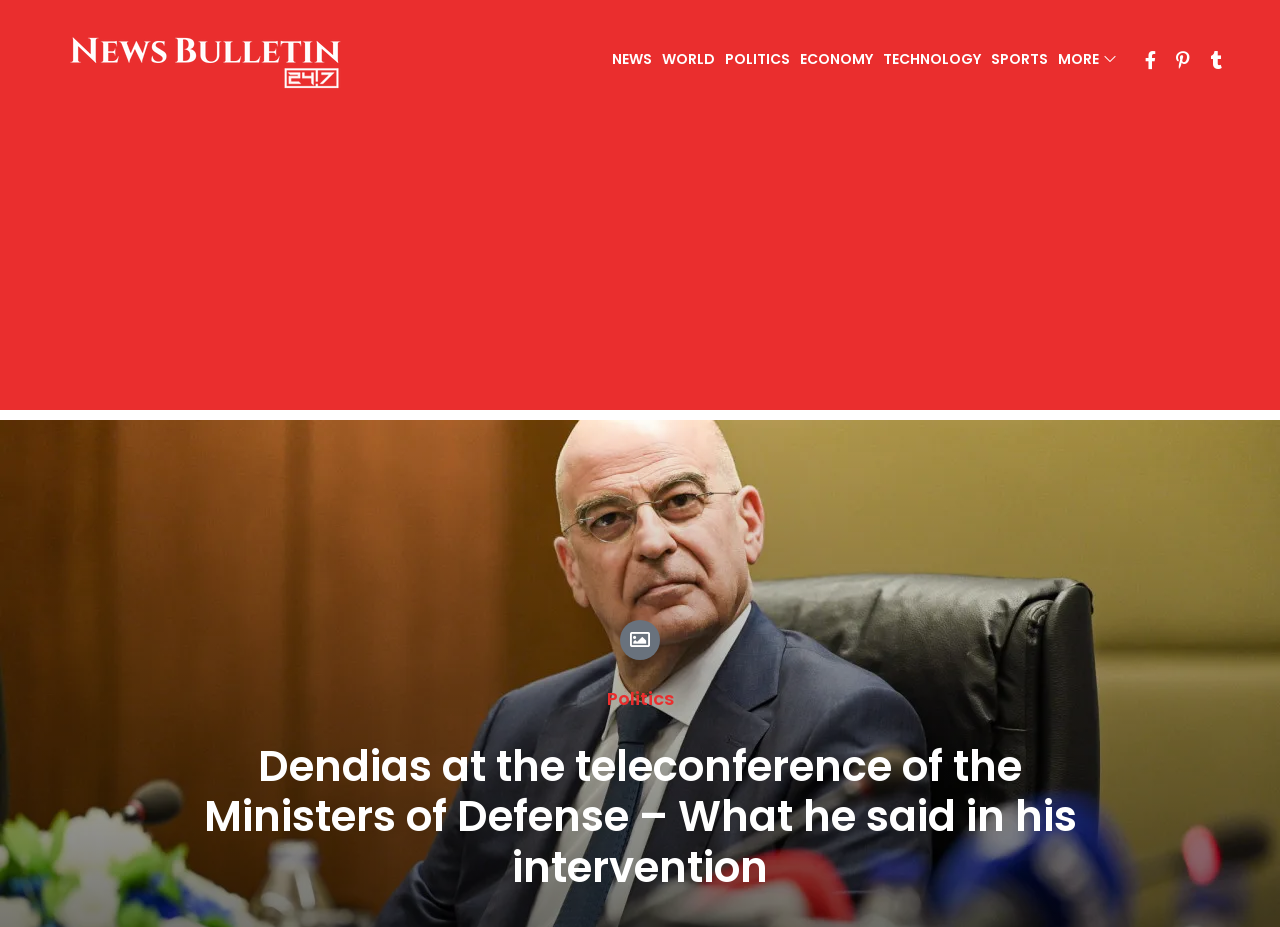Elaborate on the different components and information displayed on the webpage.

The webpage appears to be a news article page, with a focus on a specific news story. At the top left, there is a logo or icon for "News Bulletin 247" accompanied by a link to the same. 

To the right of the logo, there are several links to different news categories, including "NEWS", "WORLD", "POLITICS", "ECONOMY", "TECHNOLOGY", and "SPORTS". These links are arranged horizontally and are positioned near the top of the page.

On the top right, there are social media links, including Facebook, Pinterest, and Tumblr, represented by their respective icons.

Below the top section, there is a large advertisement iframe that spans most of the width of the page.

The main content of the page is a news article, with a heading that reads "Dendias at the teleconference of the Ministers of Defense – What he said in his intervention". This heading is positioned roughly in the middle of the page.

There is also a link to "Politics" near the bottom of the page, which may be related to the news article.

The meta description suggests that the article is about the Minister of Defense, Nikos Dendias, and his participation in a video conference, where he emphasized Greece's support for the Ukrainian people.